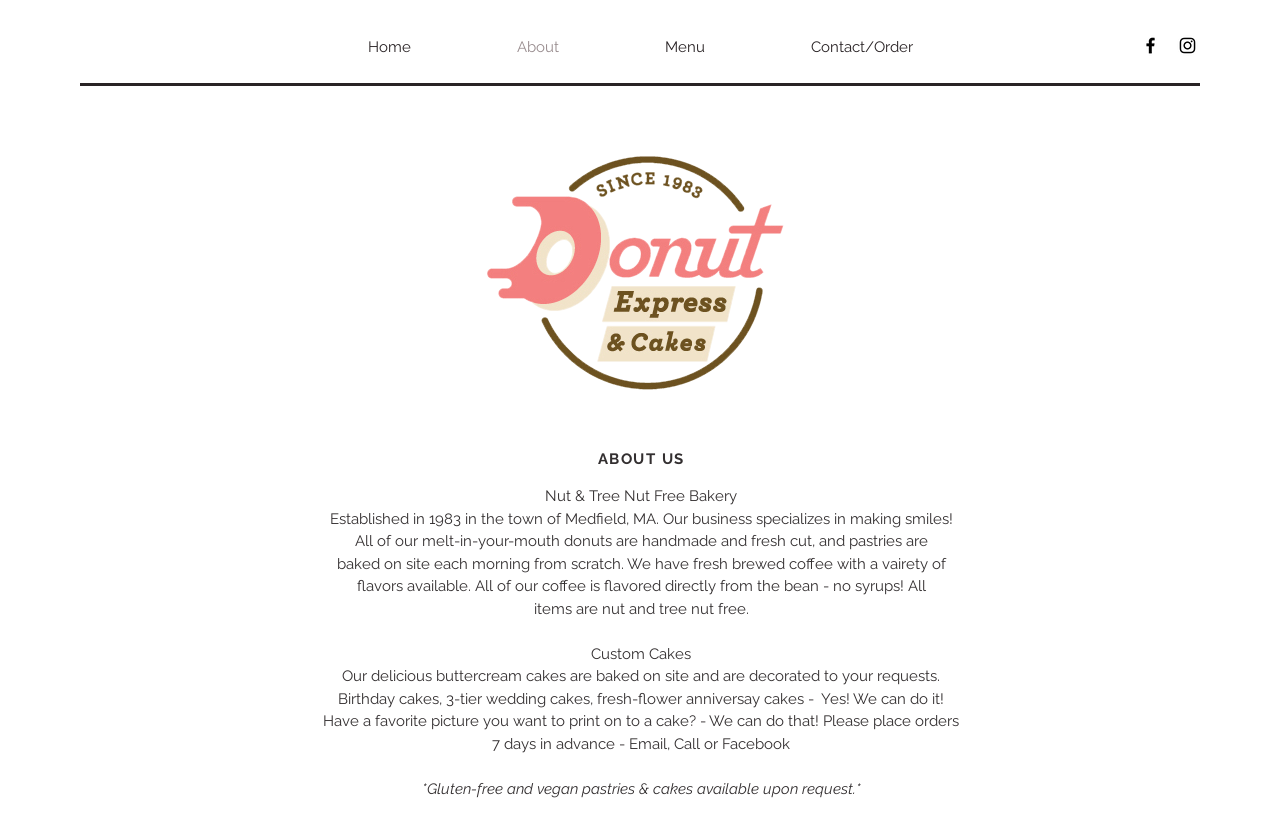What type of cakes are available?
From the screenshot, supply a one-word or short-phrase answer.

Custom Cakes